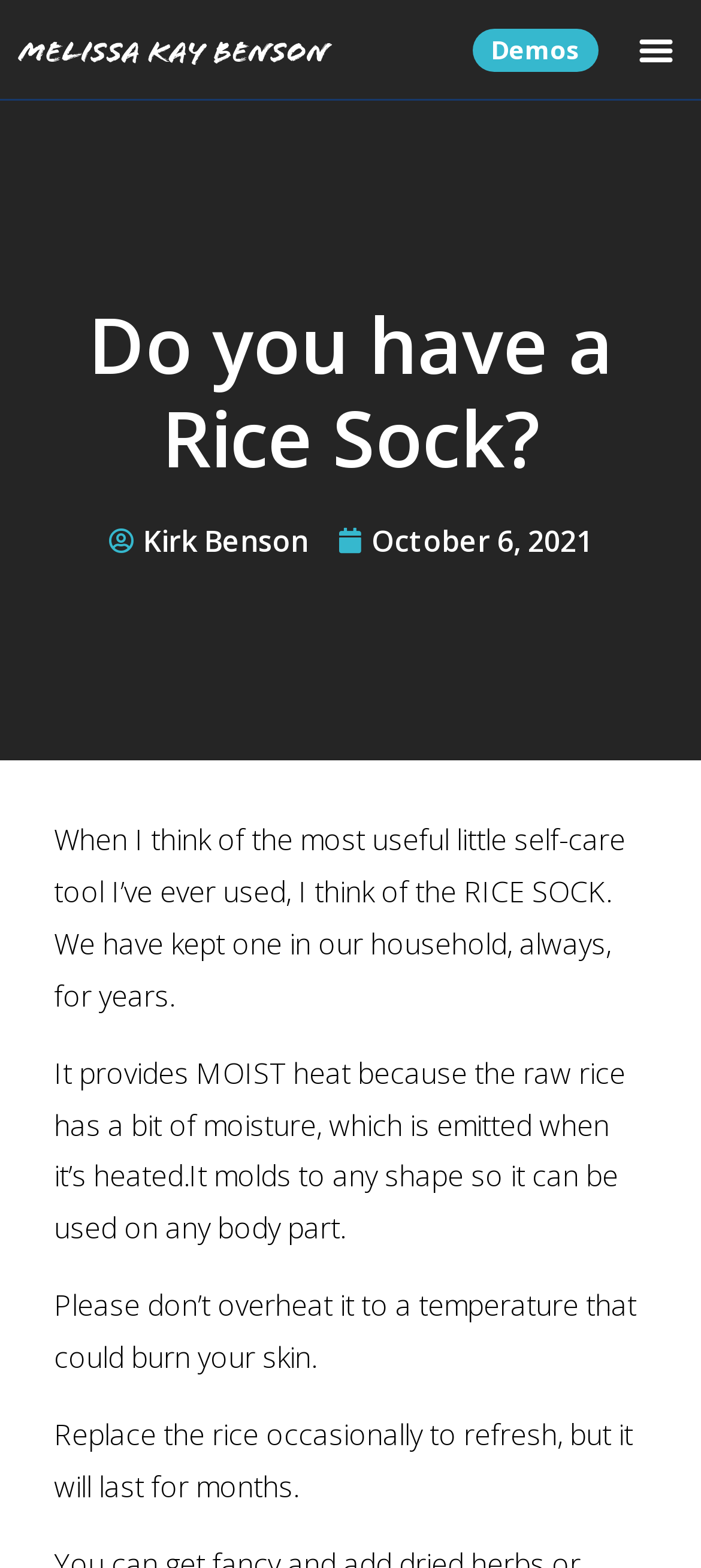What should be avoided when using the rice sock?
Give a one-word or short phrase answer based on the image.

Overheating